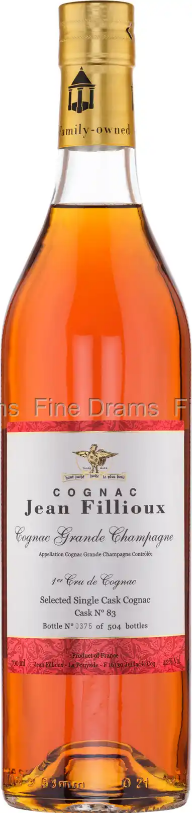How many bottles of this cognac were made?
Using the image, give a concise answer in the form of a single word or short phrase.

504